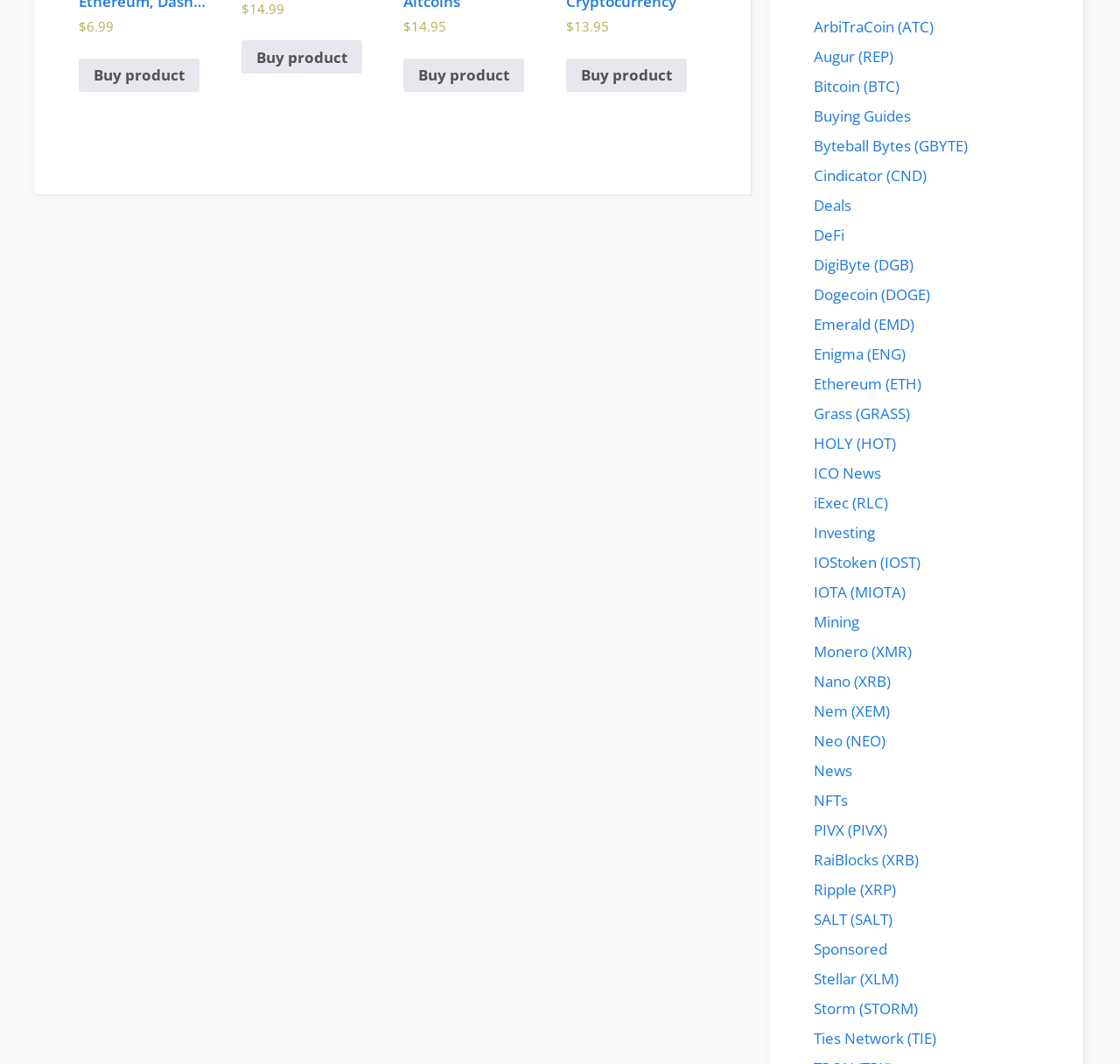Please determine the bounding box coordinates of the clickable area required to carry out the following instruction: "Check News". The coordinates must be four float numbers between 0 and 1, represented as [left, top, right, bottom].

[0.727, 0.714, 0.761, 0.733]